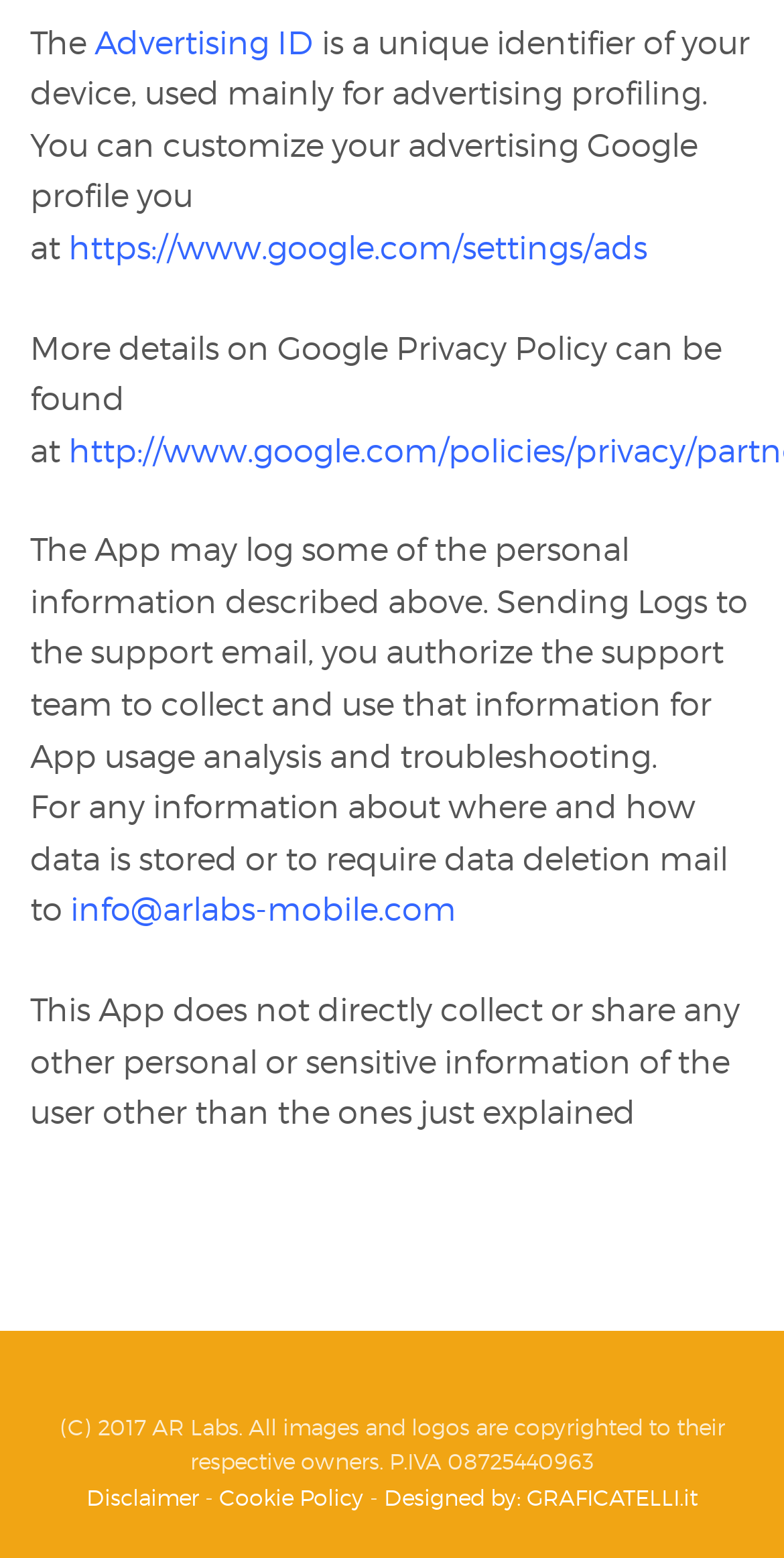Please specify the bounding box coordinates in the format (top-left x, top-left y, bottom-right x, bottom-right y), with all values as floating point numbers between 0 and 1. Identify the bounding box of the UI element described by: Designed by: GRAFICATELLI.it

[0.49, 0.952, 0.89, 0.97]